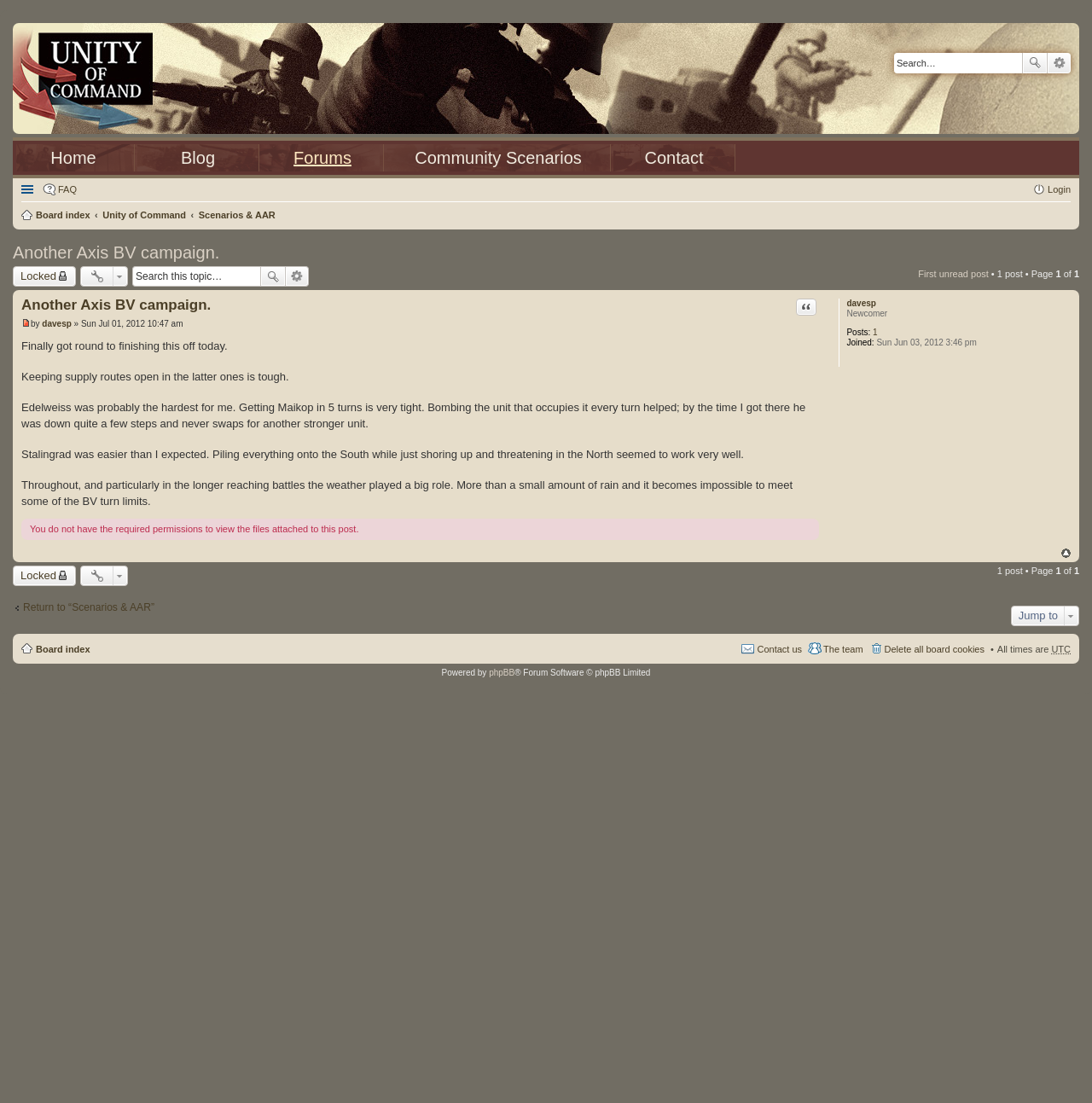Indicate the bounding box coordinates of the clickable region to achieve the following instruction: "View Another Axis BV campaign topic."

[0.012, 0.221, 0.201, 0.238]